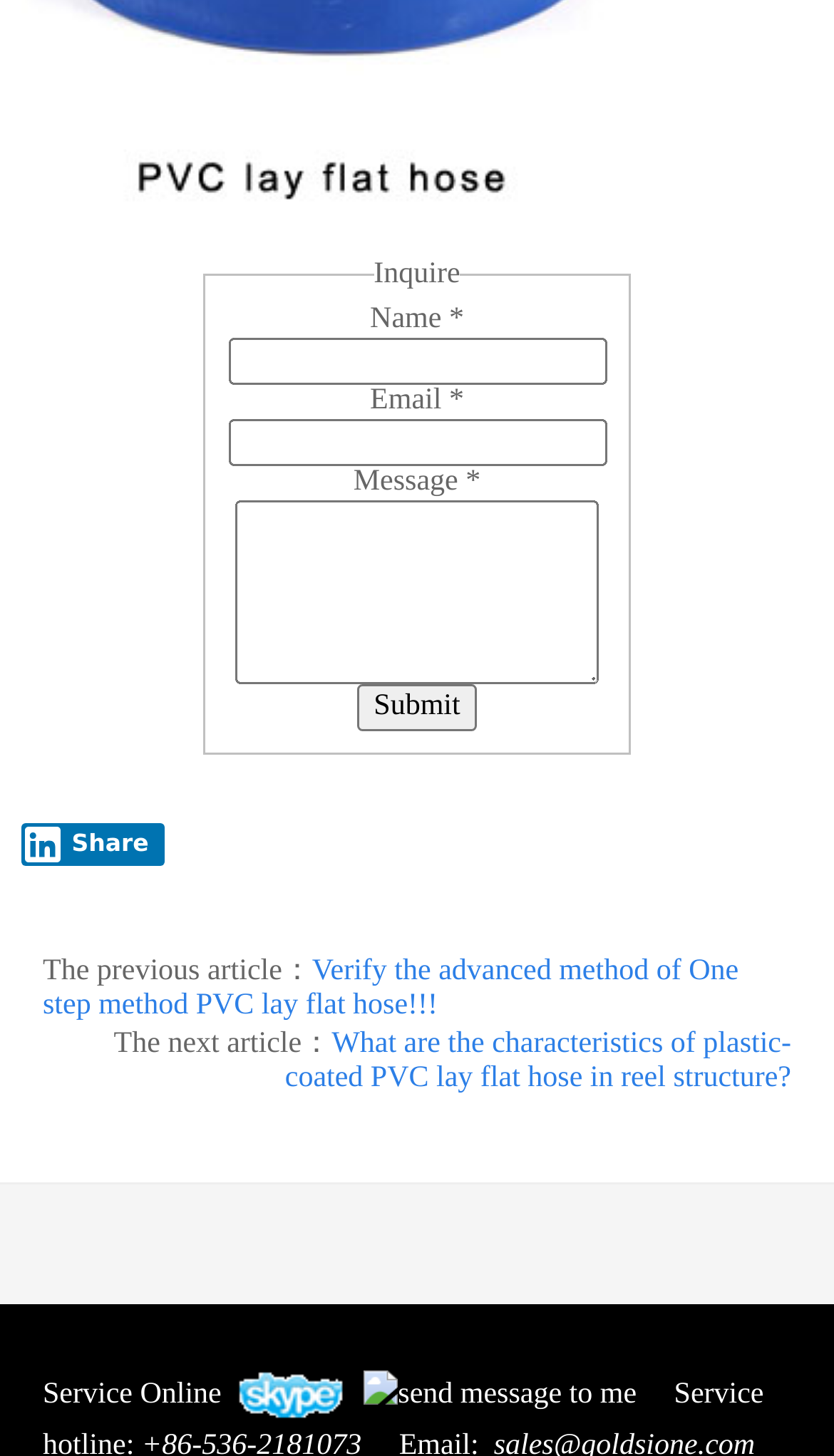Identify the bounding box coordinates of the specific part of the webpage to click to complete this instruction: "Type your email".

[0.273, 0.287, 0.727, 0.319]